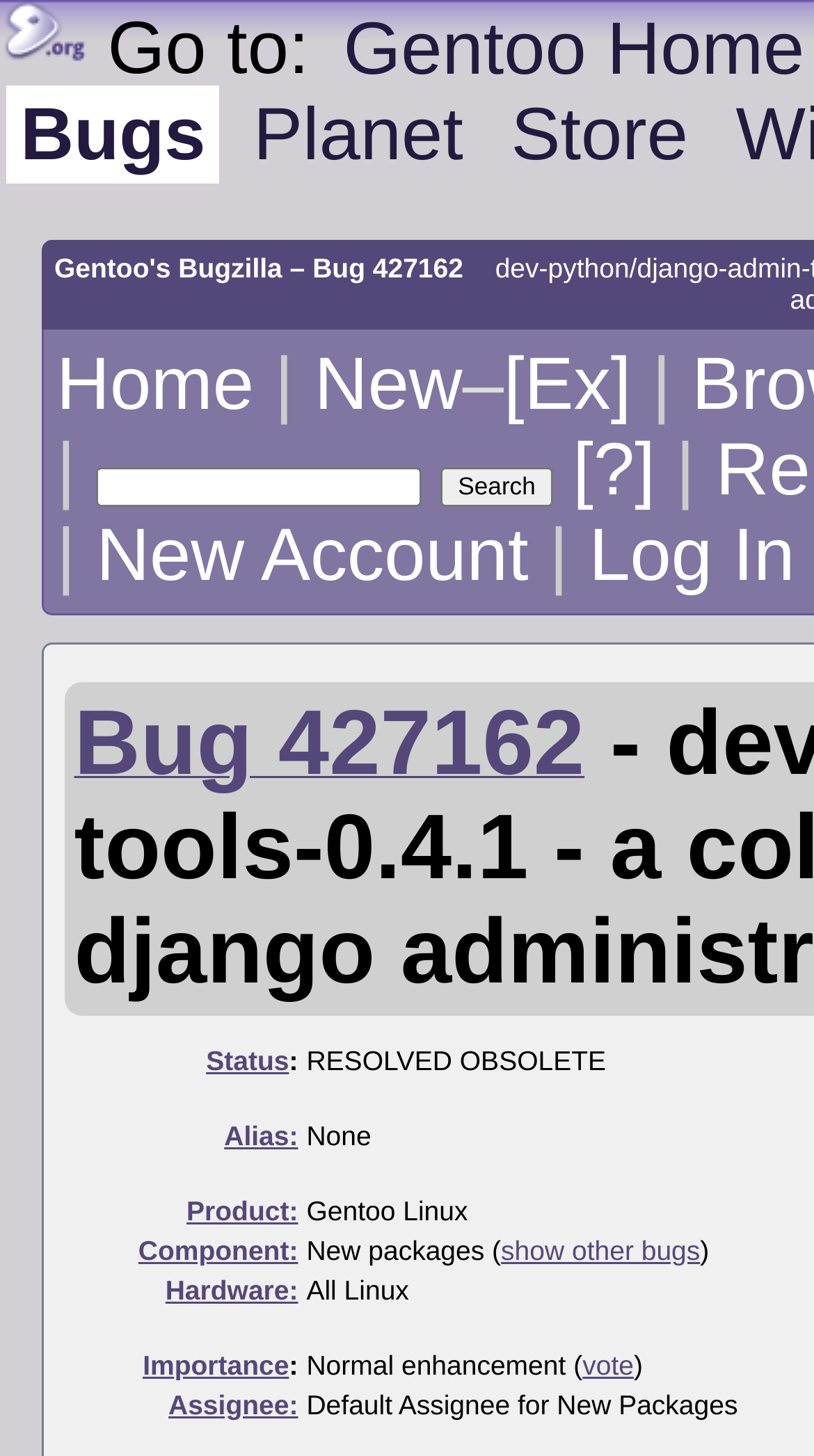Determine the bounding box coordinates of the area to click in order to meet this instruction: "Go to the Home page".

[0.069, 0.235, 0.312, 0.292]